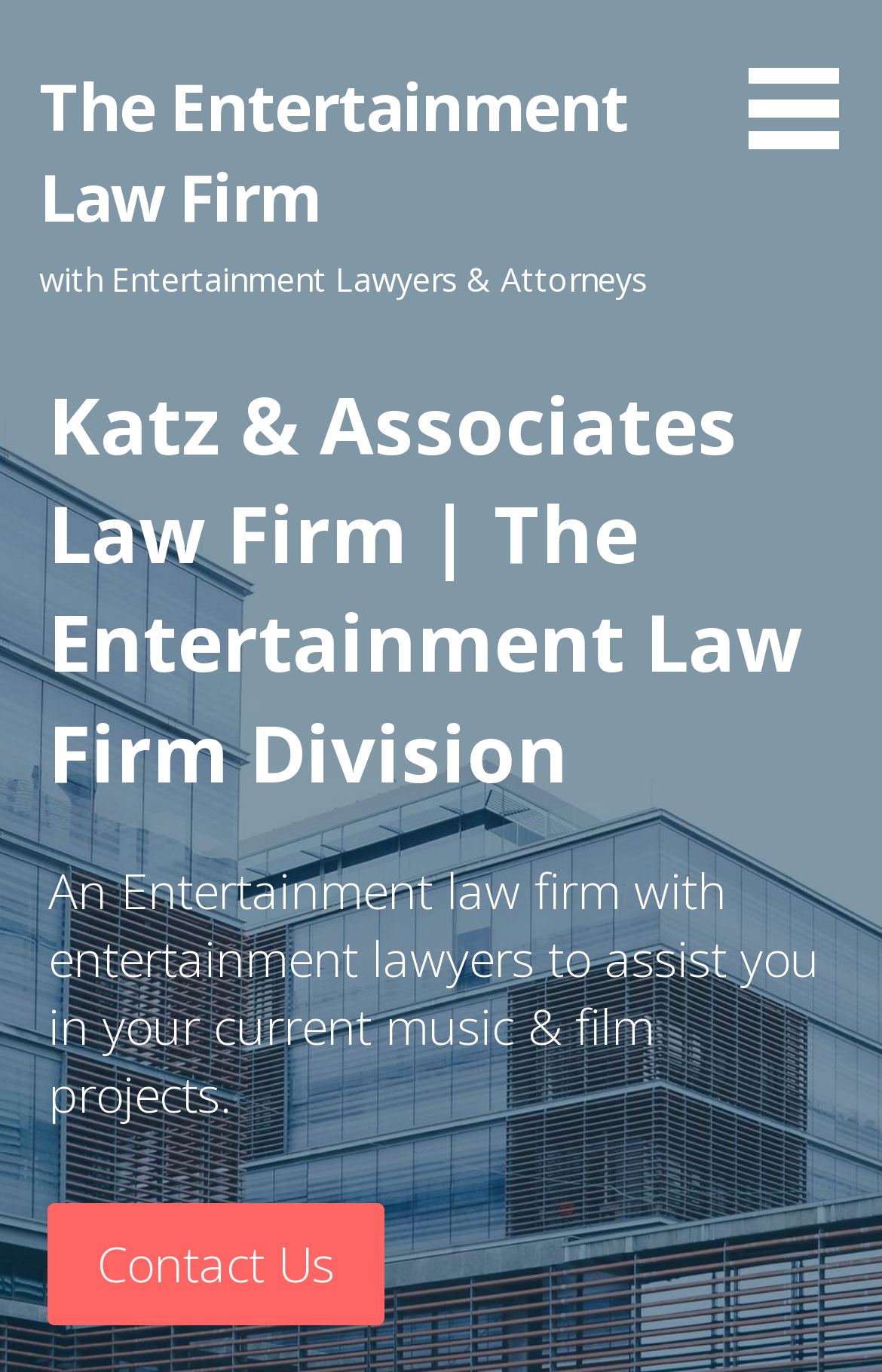Please give a concise answer to this question using a single word or phrase: 
How can I get in touch with the law firm?

Contact Us